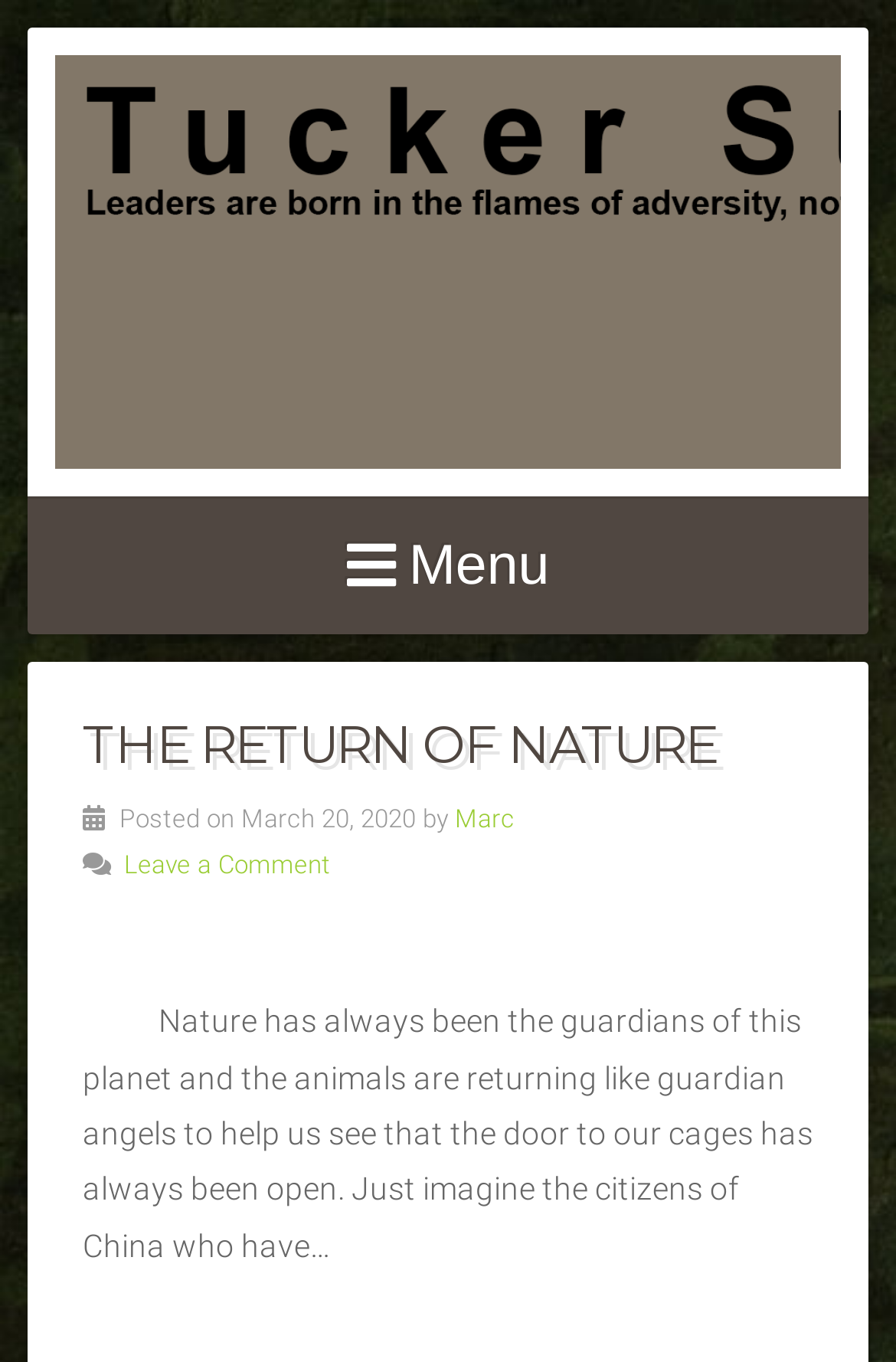Respond with a single word or phrase to the following question: Is there a way to comment on the article?

Yes